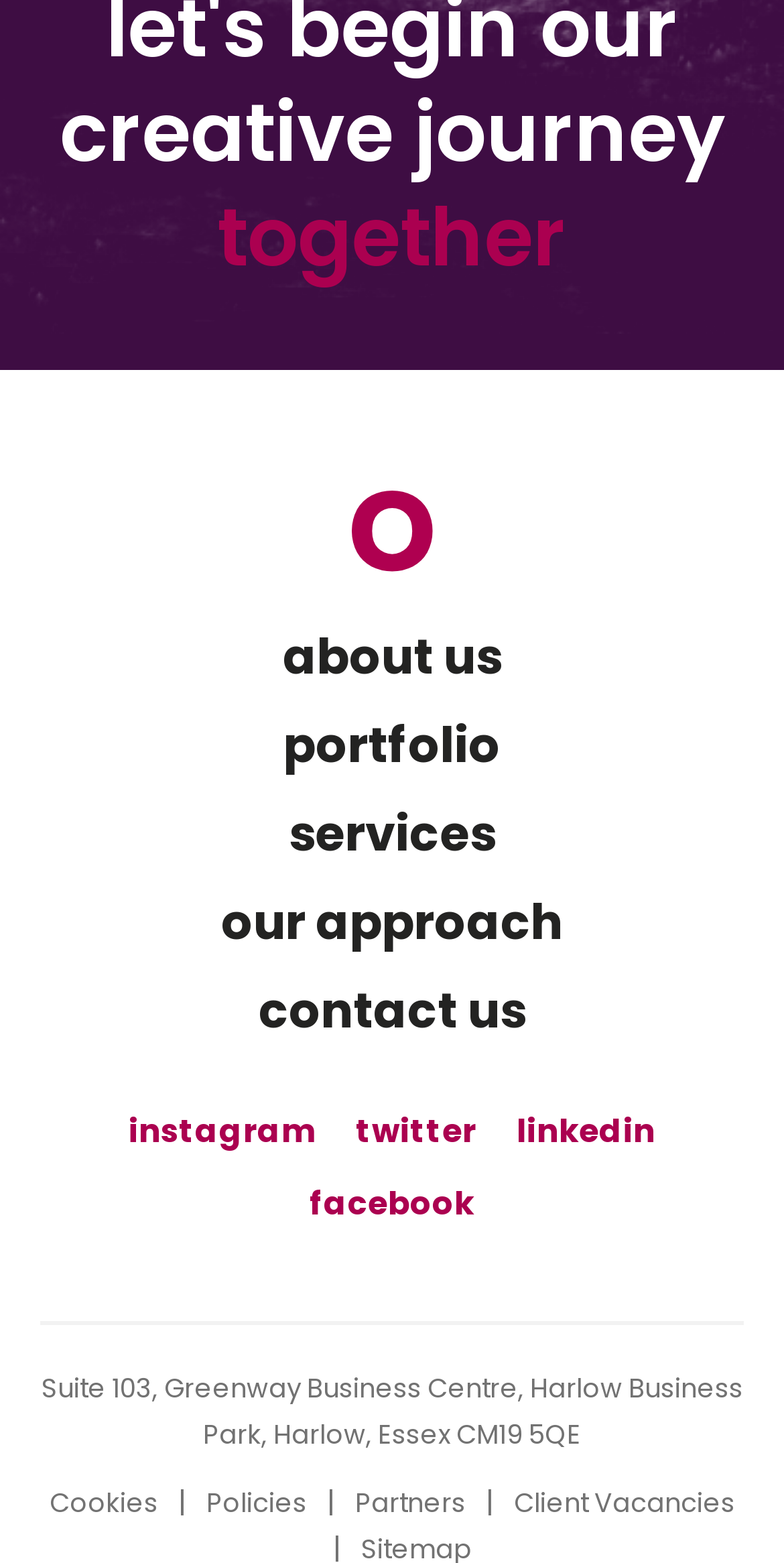What social media platforms are available?
Provide an in-depth and detailed answer to the question.

The social media platforms can be found in the middle section of the webpage, where they are written as links with bounding box coordinates of [0.164, 0.709, 0.403, 0.738] for Instagram, [0.454, 0.709, 0.608, 0.738] for Twitter, [0.659, 0.709, 0.836, 0.738] for LinkedIn, and [0.395, 0.755, 0.605, 0.784] for Facebook.